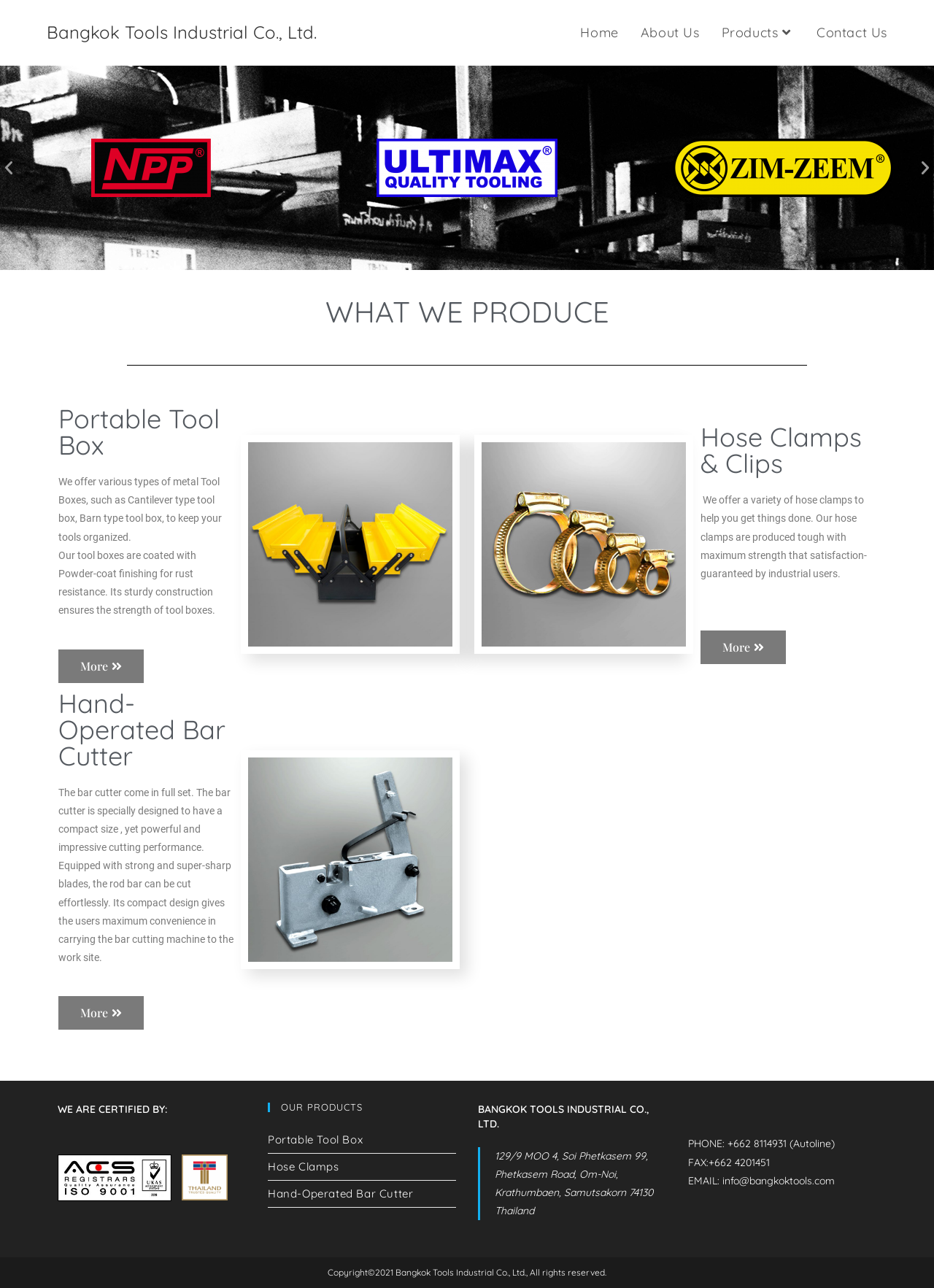From the webpage screenshot, identify the region described by Home. Provide the bounding box coordinates as (top-left x, top-left y, bottom-right x, bottom-right y), with each value being a floating point number between 0 and 1.

[0.61, 0.0, 0.674, 0.051]